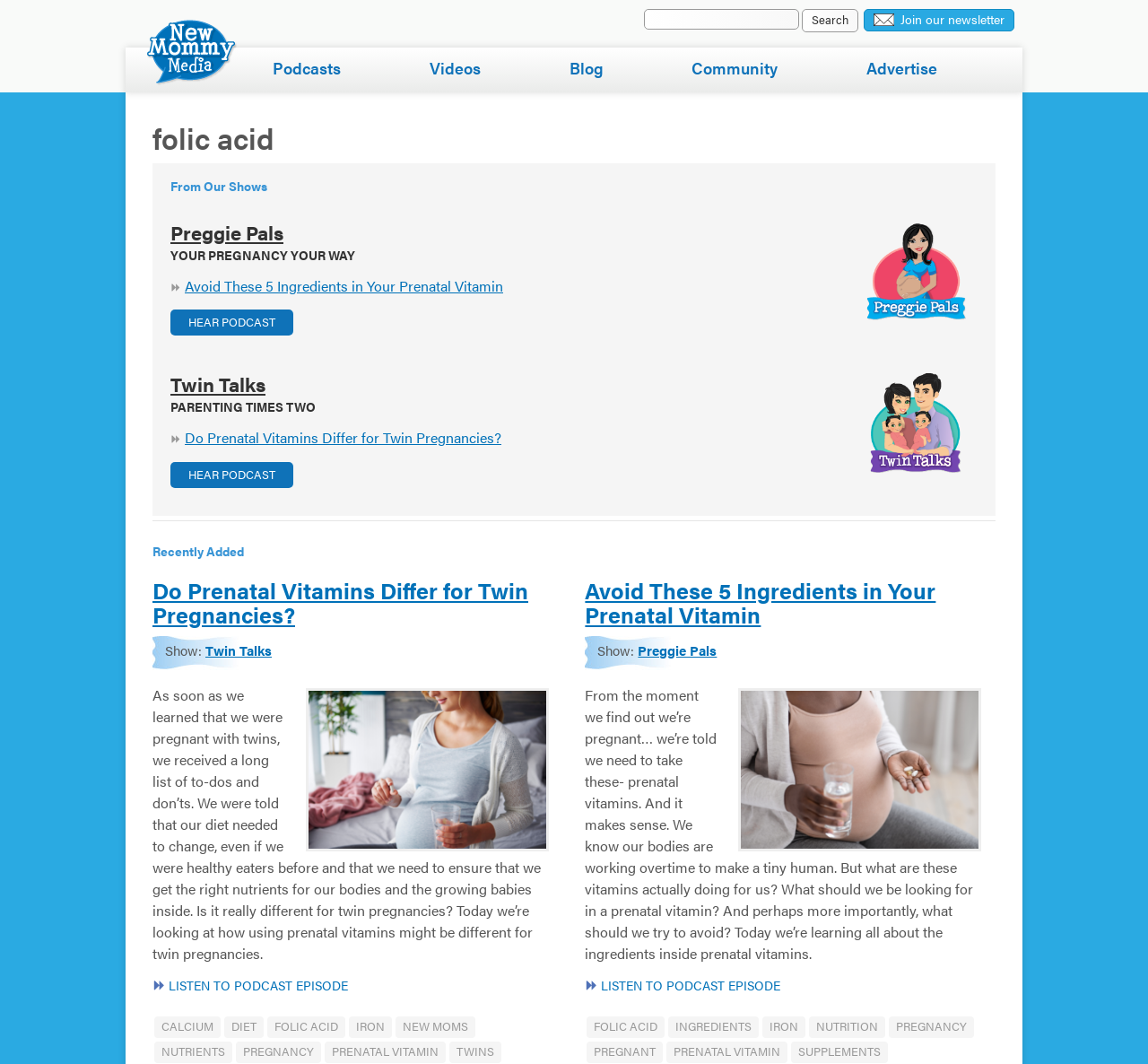What is the main topic of this webpage?
Provide a fully detailed and comprehensive answer to the question.

Based on the webpage structure and content, I can see that the main topic is folic acid, which is a type of vitamin. The webpage has multiple sections and links related to folic acid, pregnancy, and prenatal vitamins, indicating that the main topic is folic acid.